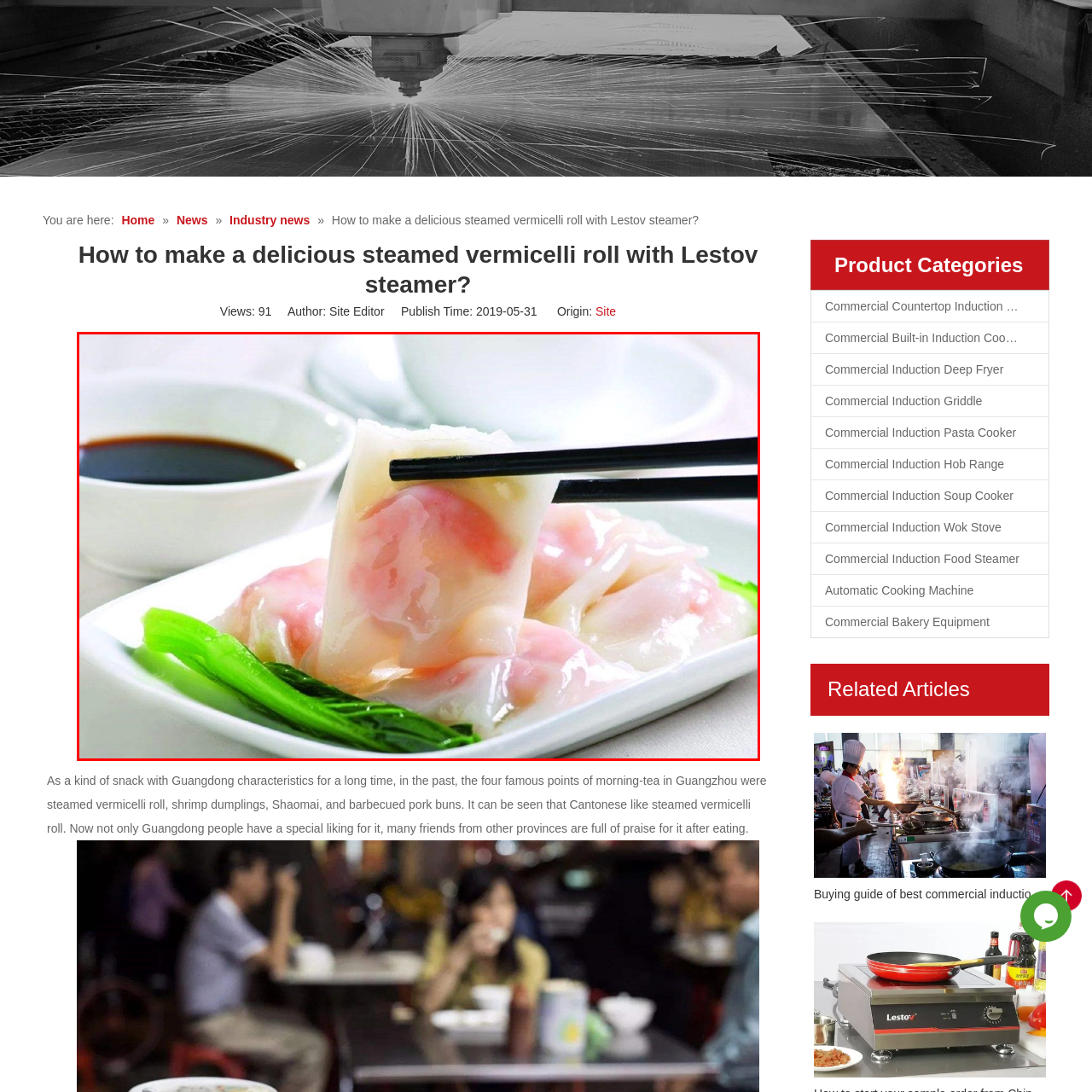What is the purpose of the dark soy sauce?
Look at the section marked by the red bounding box and provide a single word or phrase as your answer.

For dipping